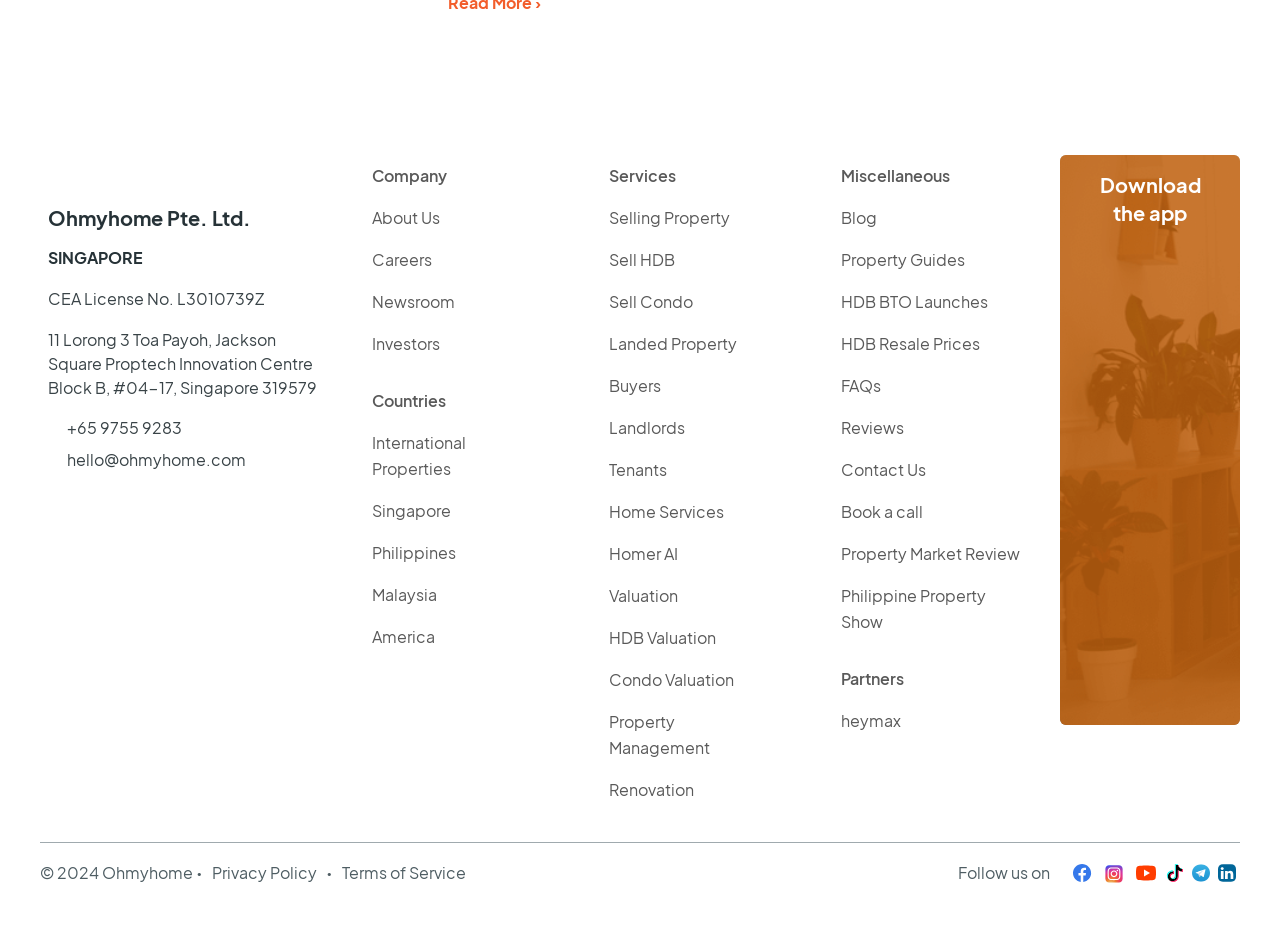Indicate the bounding box coordinates of the clickable region to achieve the following instruction: "View packages."

None